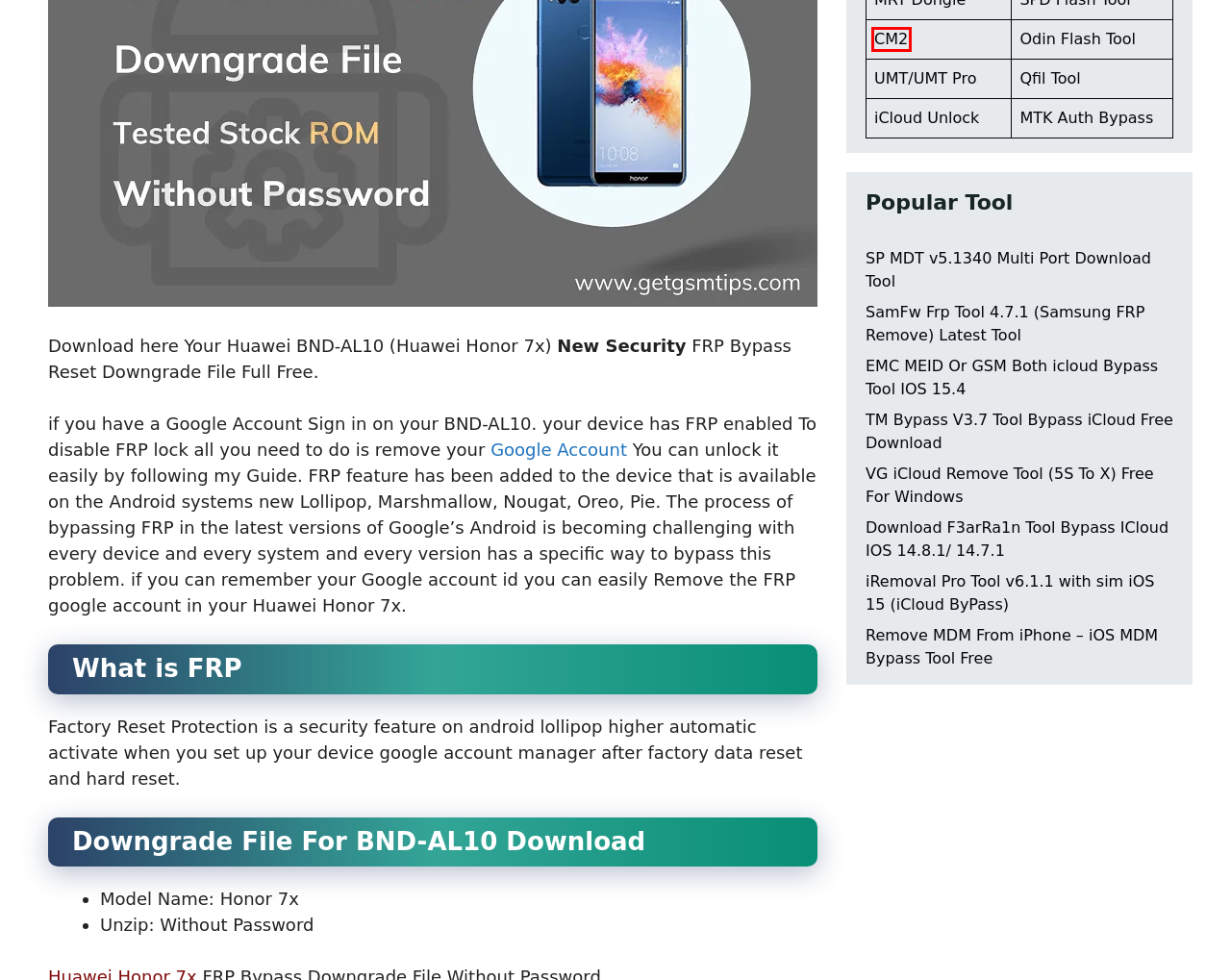Inspect the screenshot of a webpage with a red rectangle bounding box. Identify the webpage description that best corresponds to the new webpage after clicking the element inside the bounding box. Here are the candidates:
A. Remove MDM From iPhone - iOS MDM Bypass Tool Free
B. VG iCloud Remove Tool (5S To X) Free For Windows
C. iRemoval Pro Tool v6.1.1 with sim iOS 15 (iCloud ByPass)
D. TM Bypass V3.7 Tool Bypass iCloud Free Download
E. Download F3arRa1n Tool Bypass ICloud IOS 14.8.1
F. CM2
G. Download MCT MediaTek Bypass Tool | New MTK Auth Bypass Tool
H. Download Odin 3.14.1 For Samsung Devices All Latest Version

F